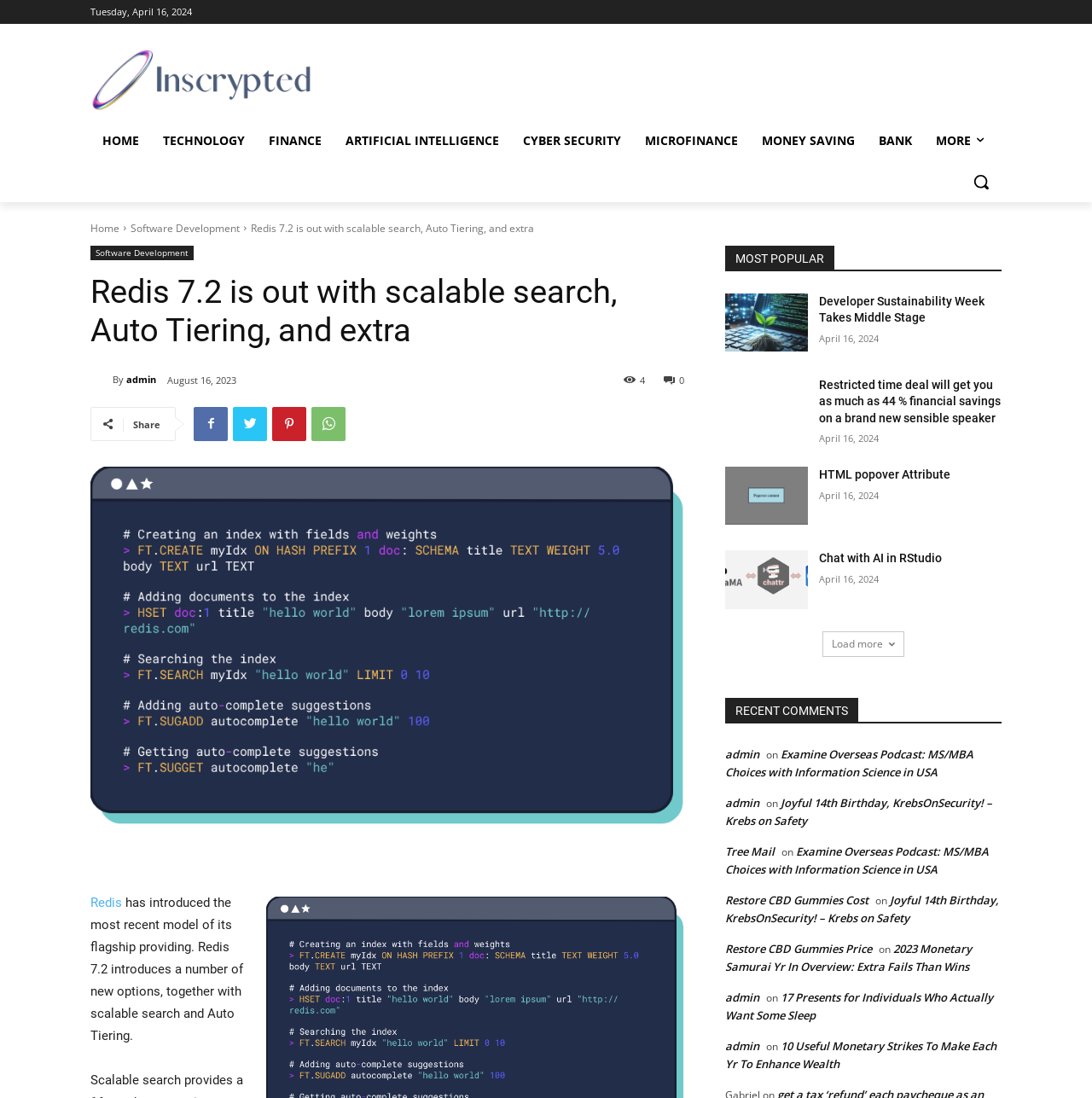Please provide the bounding box coordinates for the UI element as described: "Restore CBD Gummies Cost". The coordinates must be four floats between 0 and 1, represented as [left, top, right, bottom].

[0.664, 0.812, 0.795, 0.826]